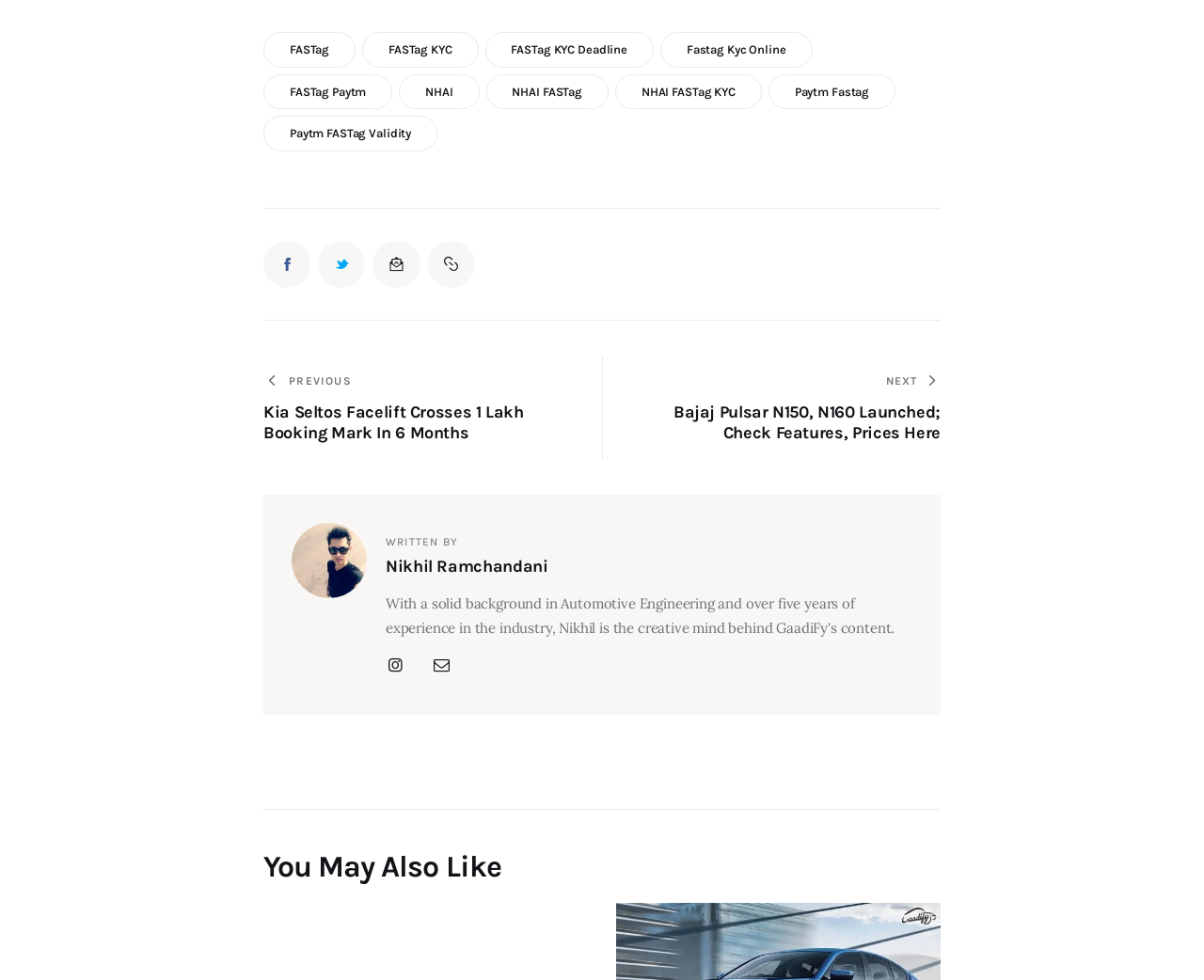Find the bounding box coordinates of the clickable element required to execute the following instruction: "View NHAI FASTag page". Provide the coordinates as four float numbers between 0 and 1, i.e., [left, top, right, bottom].

[0.404, 0.075, 0.505, 0.111]